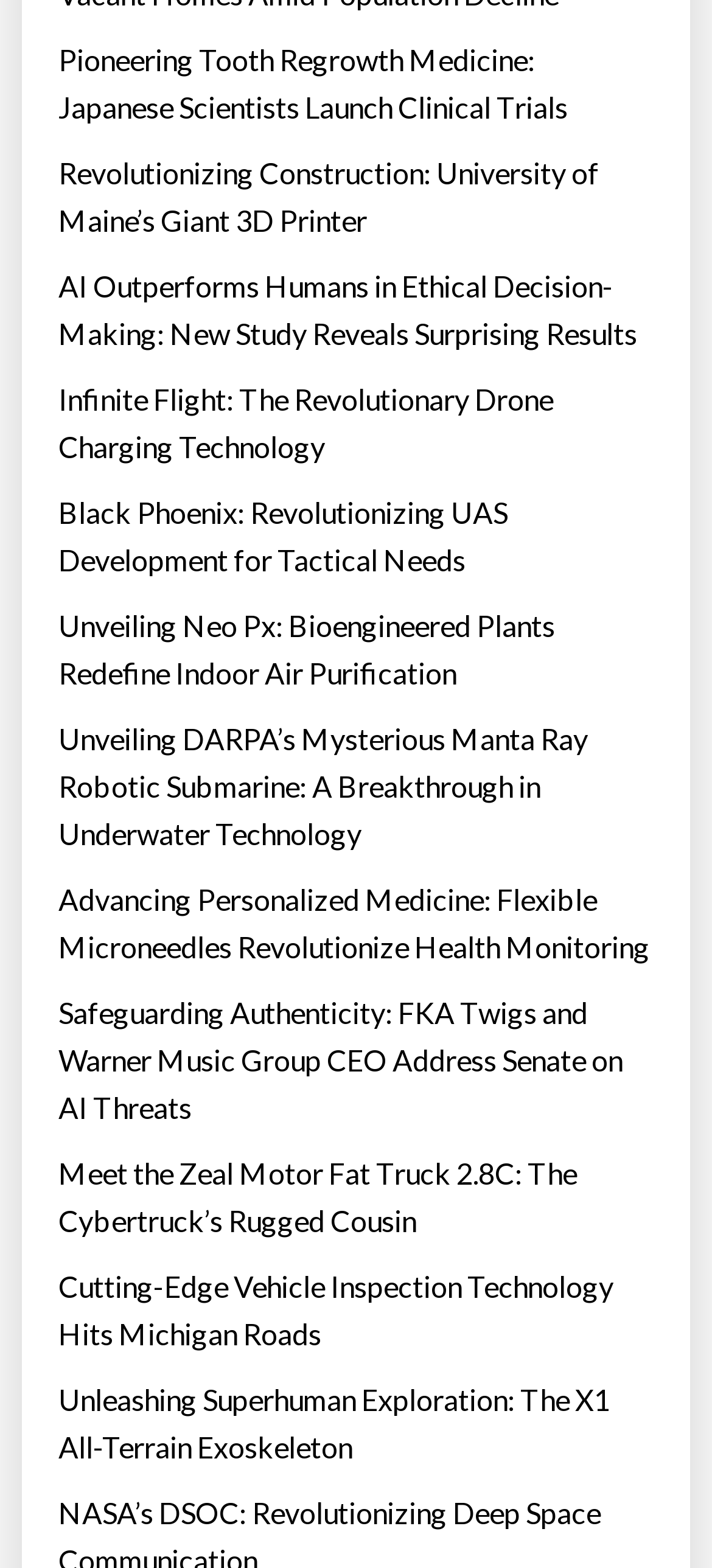Locate the bounding box coordinates of the element that should be clicked to execute the following instruction: "go to the blog page".

None